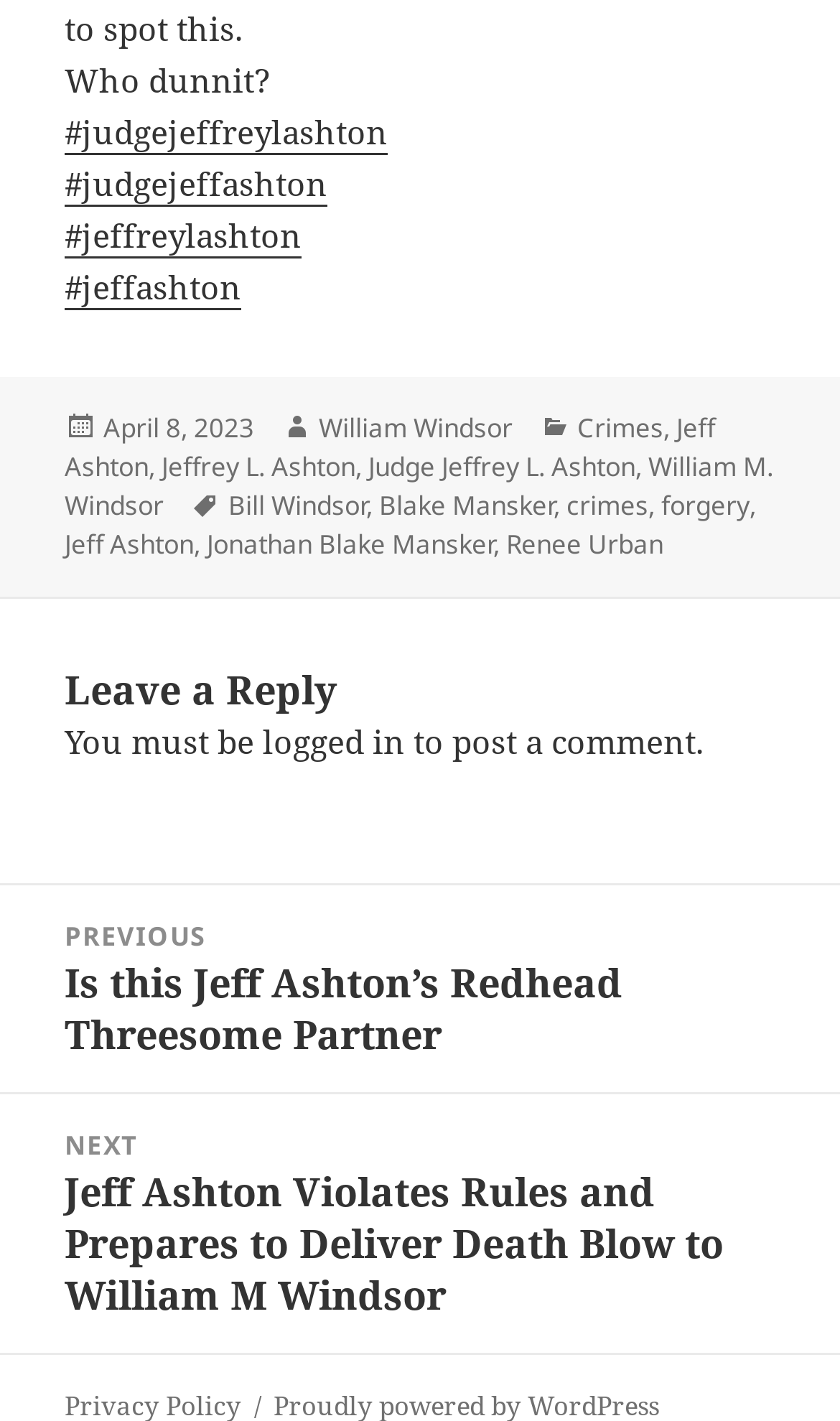Based on the element description: "forgery", identify the UI element and provide its bounding box coordinates. Use four float numbers between 0 and 1, [left, top, right, bottom].

[0.787, 0.342, 0.892, 0.37]